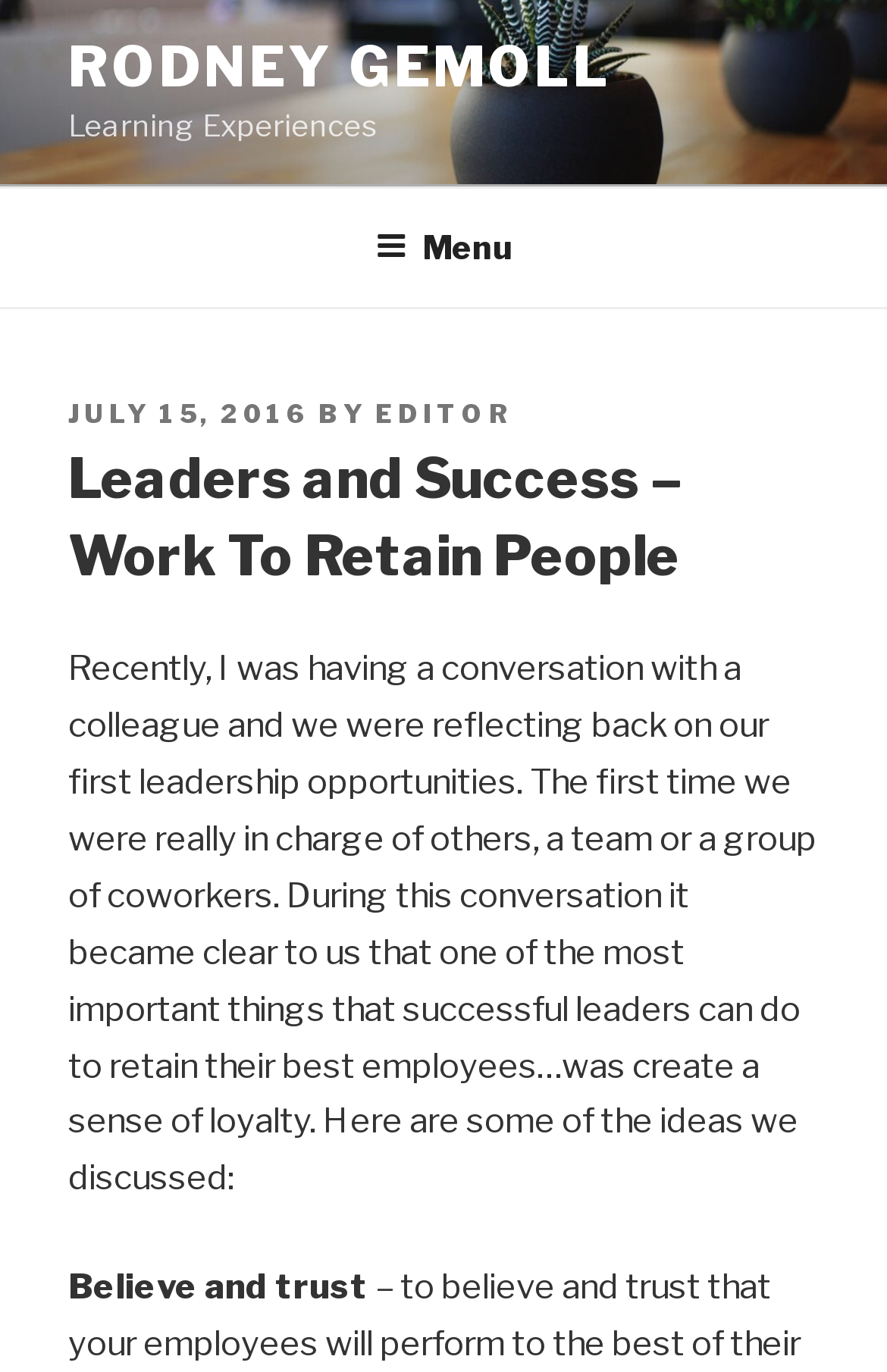When was the article posted?
Utilize the information in the image to give a detailed answer to the question.

I found the posting date by looking at the section that mentions the posting date and time. The text 'POSTED ON' is followed by a link that says 'JULY 15, 2016', which indicates that the article was posted on this date.